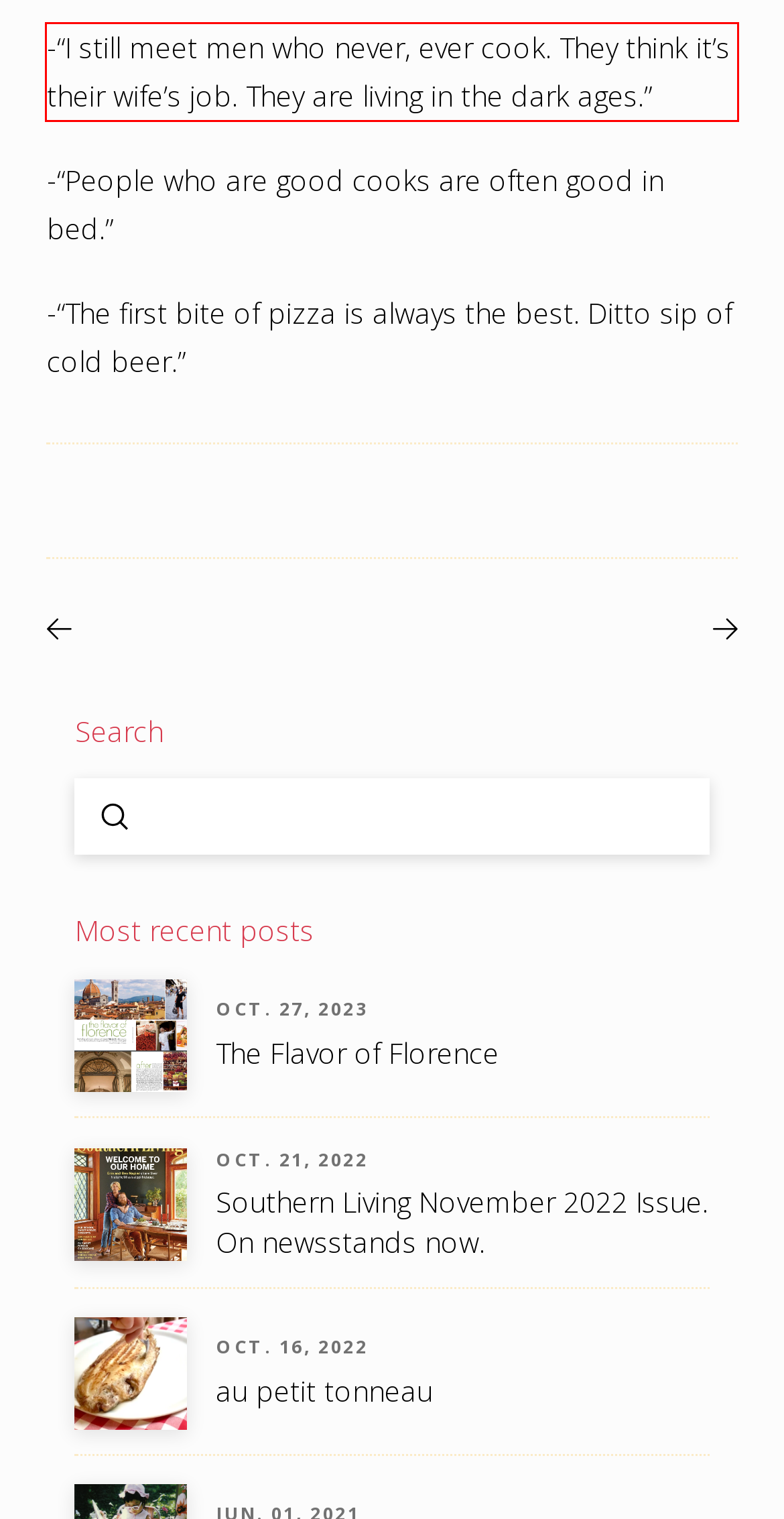Examine the webpage screenshot, find the red bounding box, and extract the text content within this marked area.

-“I still meet men who never, ever cook. They think it’s their wife’s job. They are living in the dark ages.”